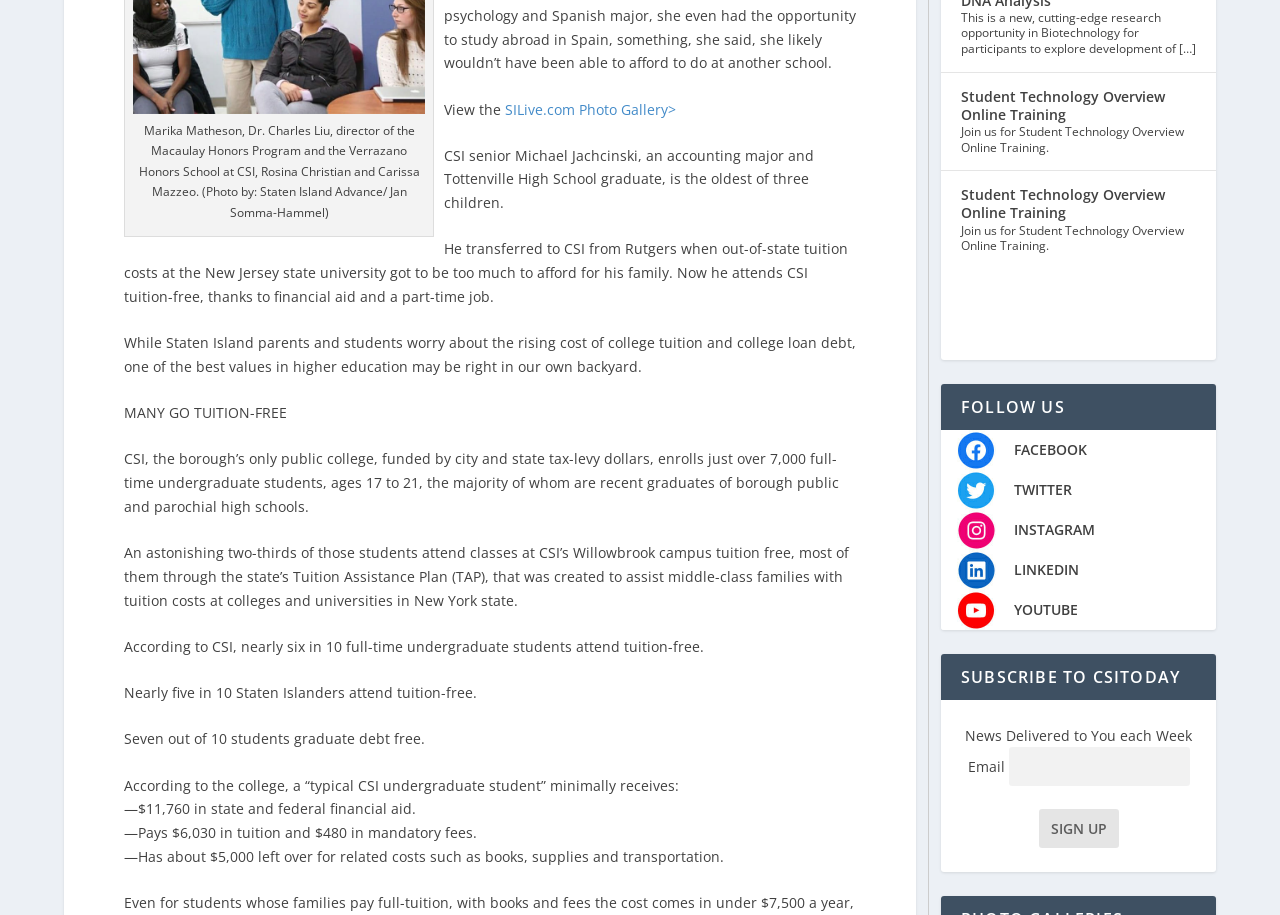Examine the image and give a thorough answer to the following question:
What is the amount of state and federal financial aid received by a typical CSI undergraduate student?

The article states that 'a “typical CSI undergraduate student” minimally receives: —$11,760 in state and federal financial aid' which indicates that the amount of state and federal financial aid received by a typical CSI undergraduate student is $11,760.